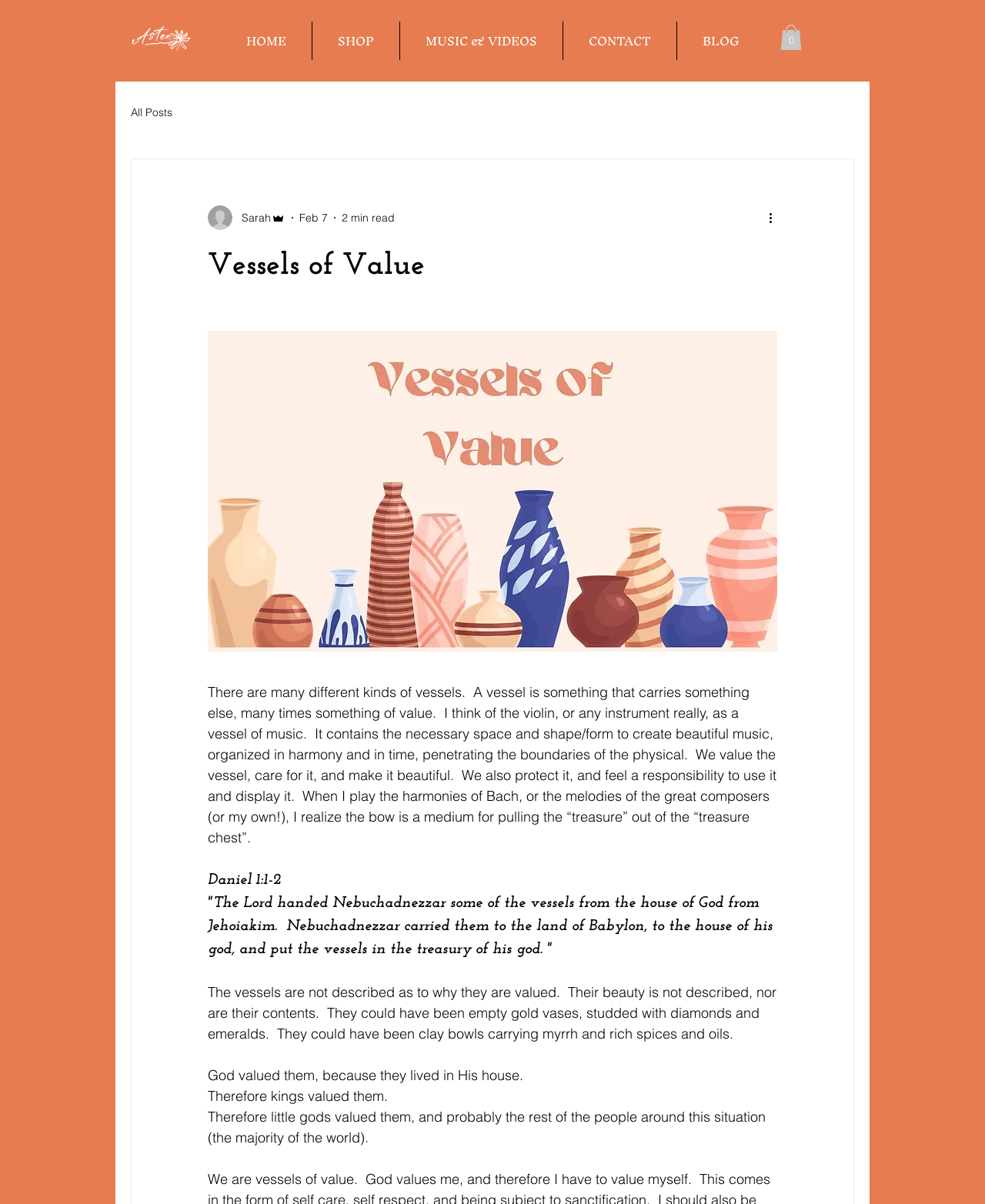For the element described, predict the bounding box coordinates as (top-left x, top-left y, bottom-right x, bottom-right y). All values should be between 0 and 1. Element description: MUSIC & VIDEOS

[0.406, 0.018, 0.571, 0.05]